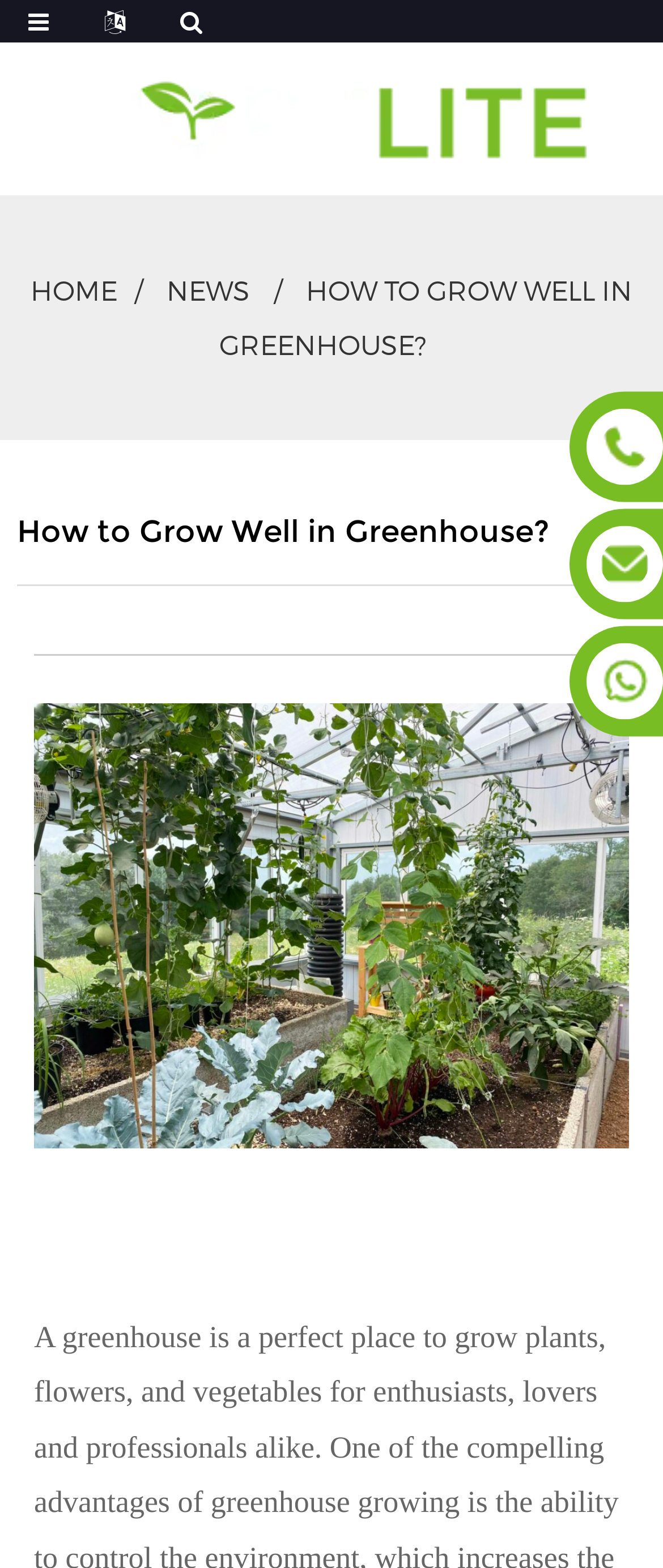Please find the bounding box coordinates (top-left x, top-left y, bottom-right x, bottom-right y) in the screenshot for the UI element described as follows: alt="residentialgrow1-scaled-960x"

[0.051, 0.448, 0.949, 0.733]